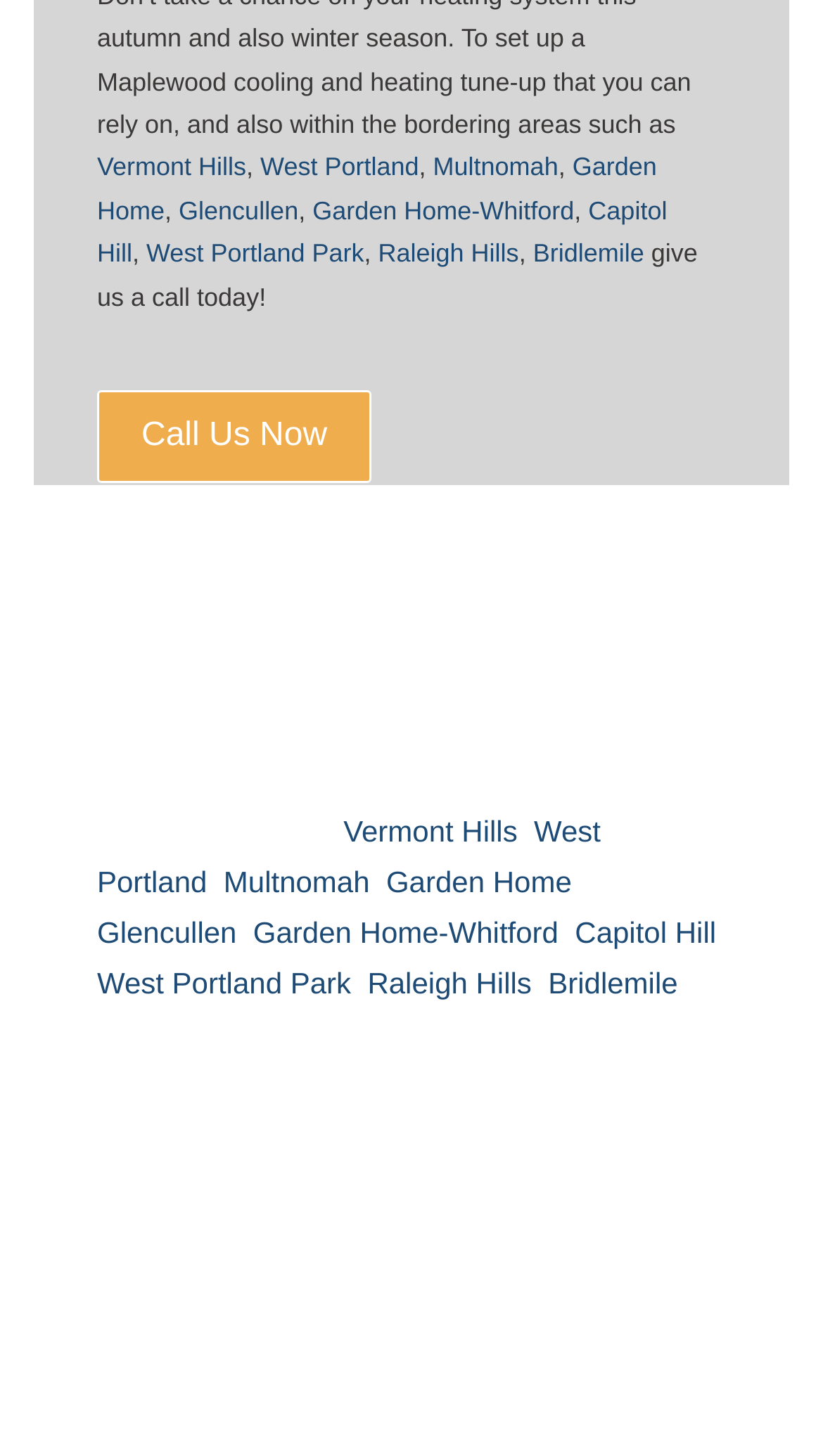Locate the bounding box coordinates of the UI element described by: "Multnomah". Provide the coordinates as four float numbers between 0 and 1, formatted as [left, top, right, bottom].

[0.272, 0.594, 0.449, 0.617]